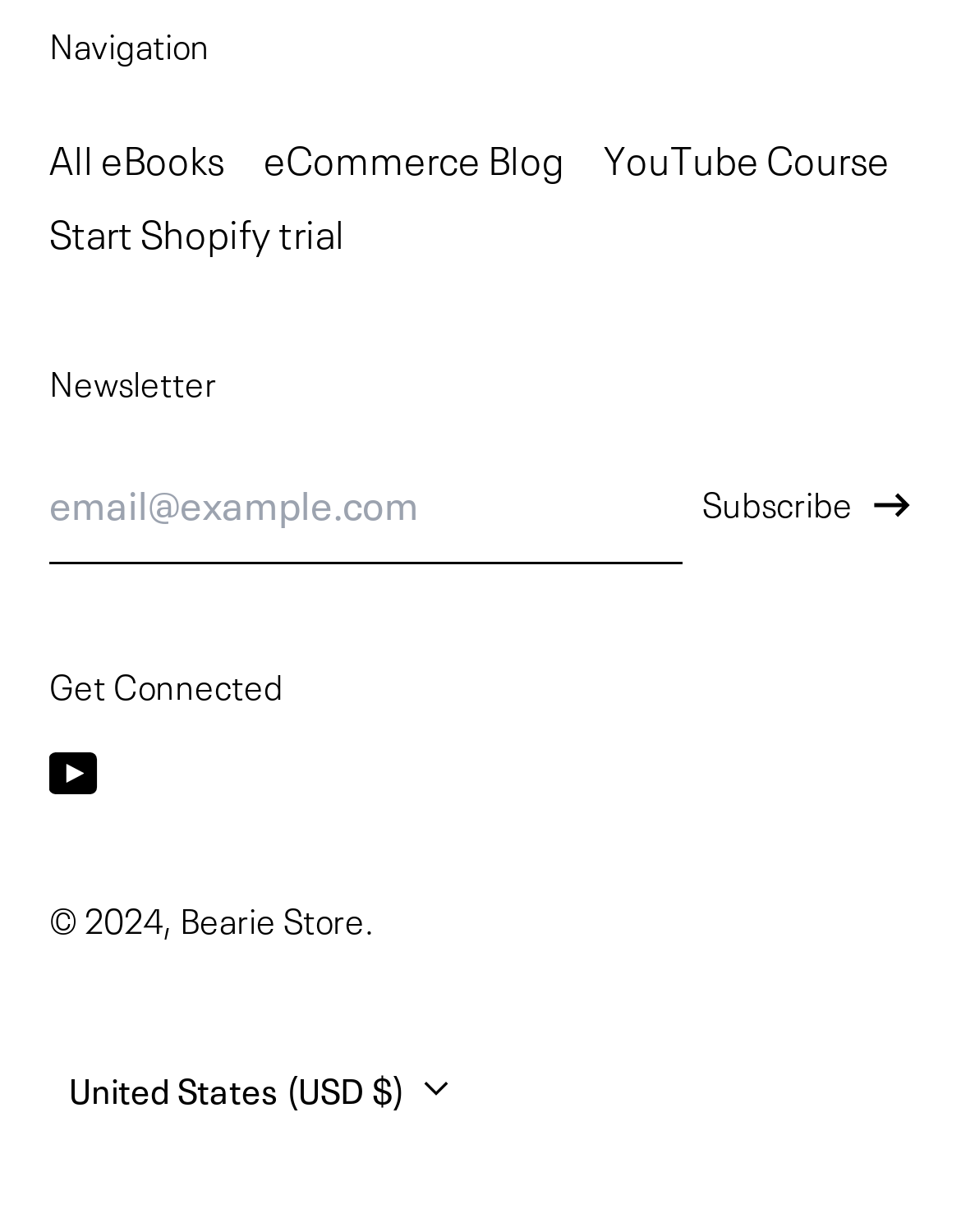Pinpoint the bounding box coordinates of the clickable element needed to complete the instruction: "Click on All eBooks". The coordinates should be provided as four float numbers between 0 and 1: [left, top, right, bottom].

[0.051, 0.106, 0.233, 0.15]